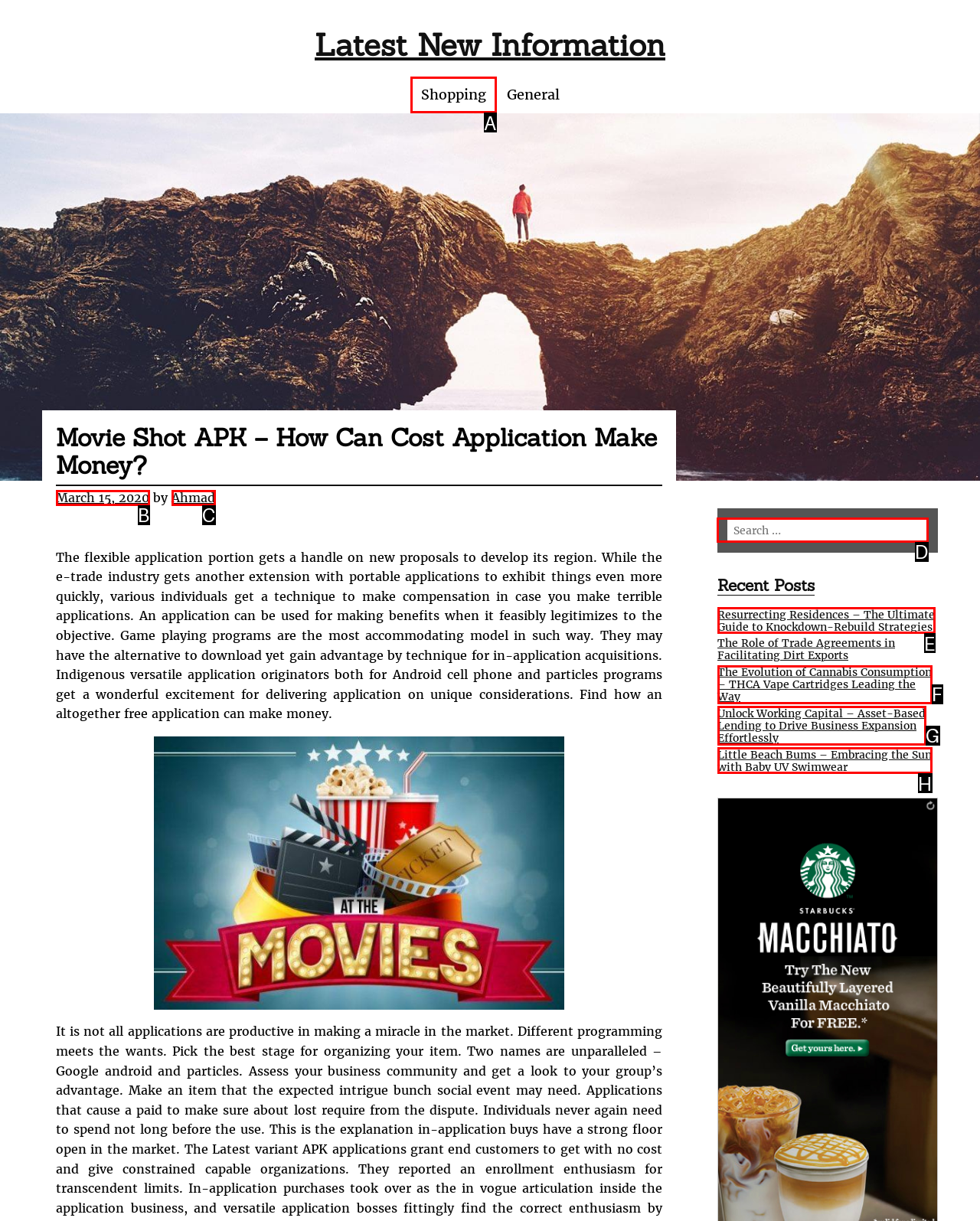Choose the correct UI element to click for this task: Search for something Answer using the letter from the given choices.

D